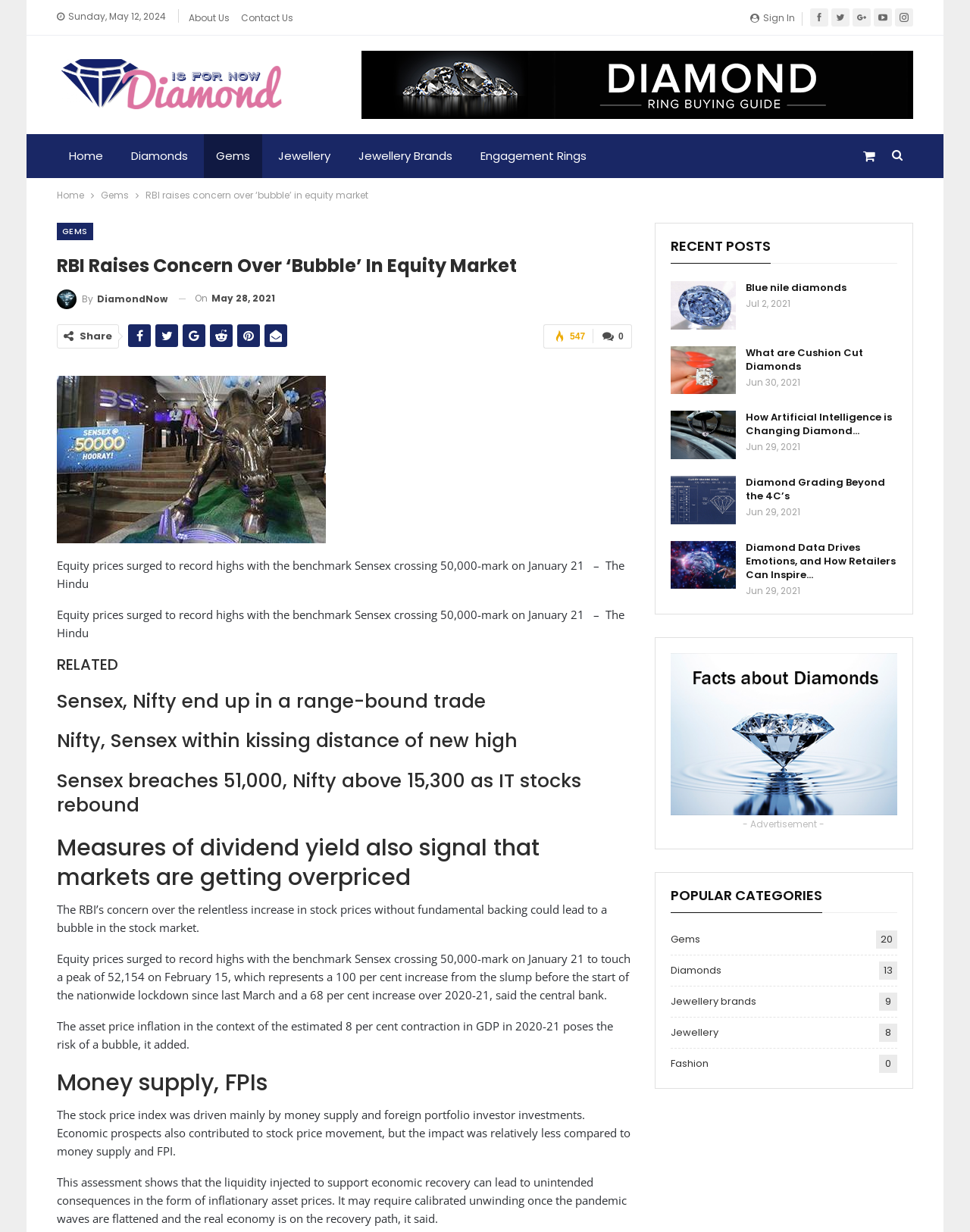Pinpoint the bounding box coordinates of the area that should be clicked to complete the following instruction: "Explore the Larnach Castle". The coordinates must be given as four float numbers between 0 and 1, i.e., [left, top, right, bottom].

None